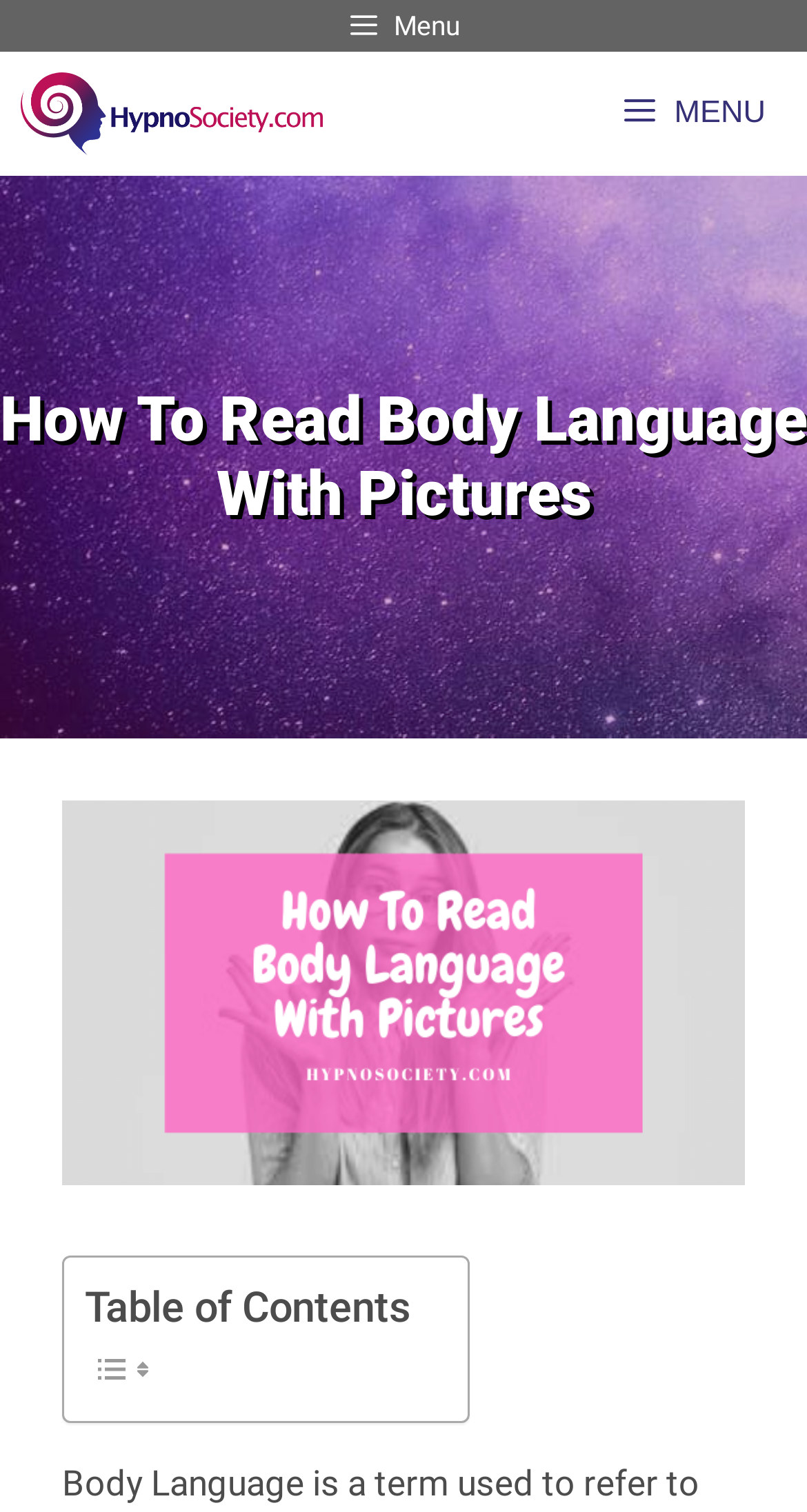How many images are on the webpage? Refer to the image and provide a one-word or short phrase answer.

At least 5